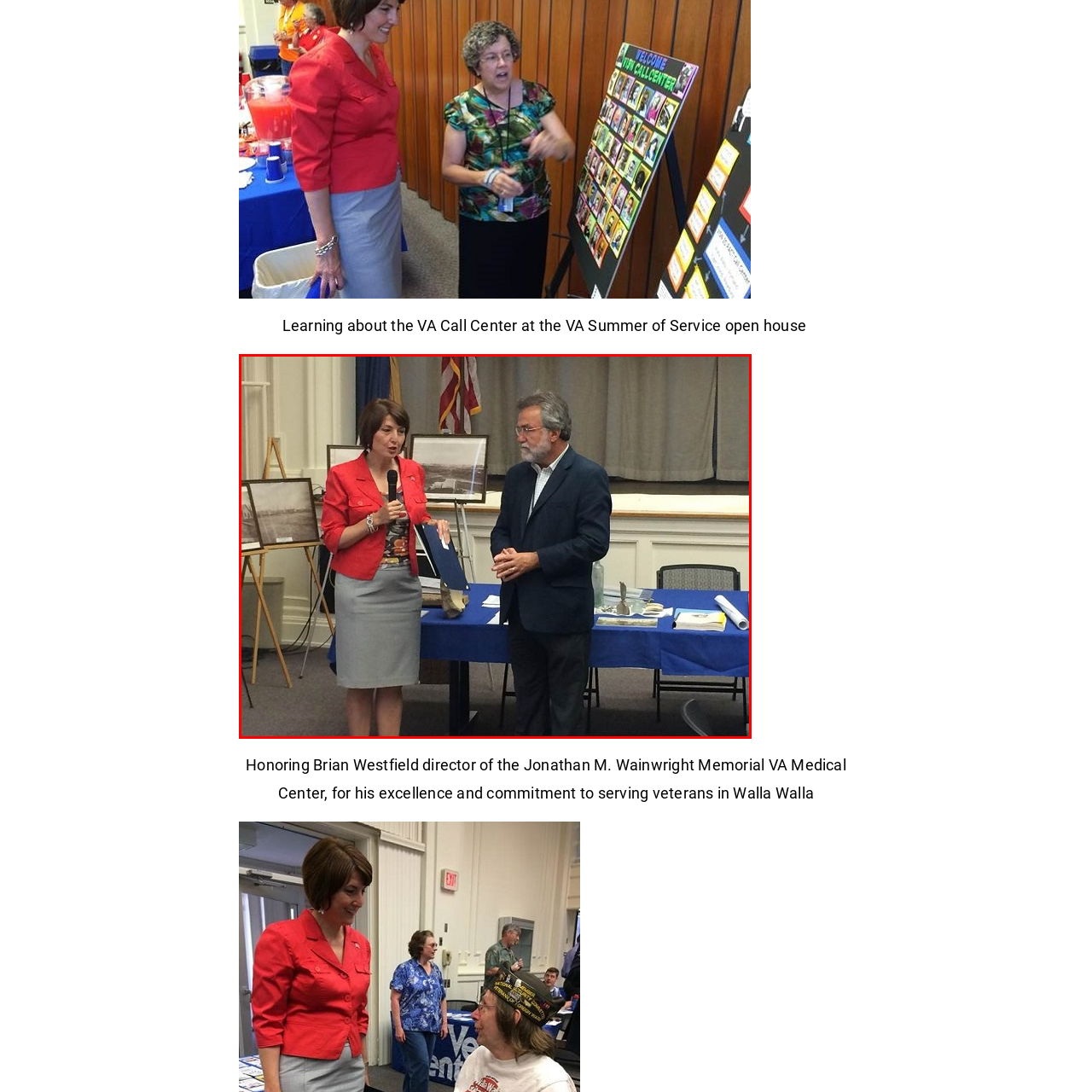What is the man's shirt color?
Look at the image contained within the red bounding box and provide a detailed answer based on the visual details you can infer from it.

The man in the image is standing across from the woman, listening attentively as he gestures with his hand towards her presentation. The caption describes him as wearing a dark blue blazer and a white shirt, which provides the answer to this question.